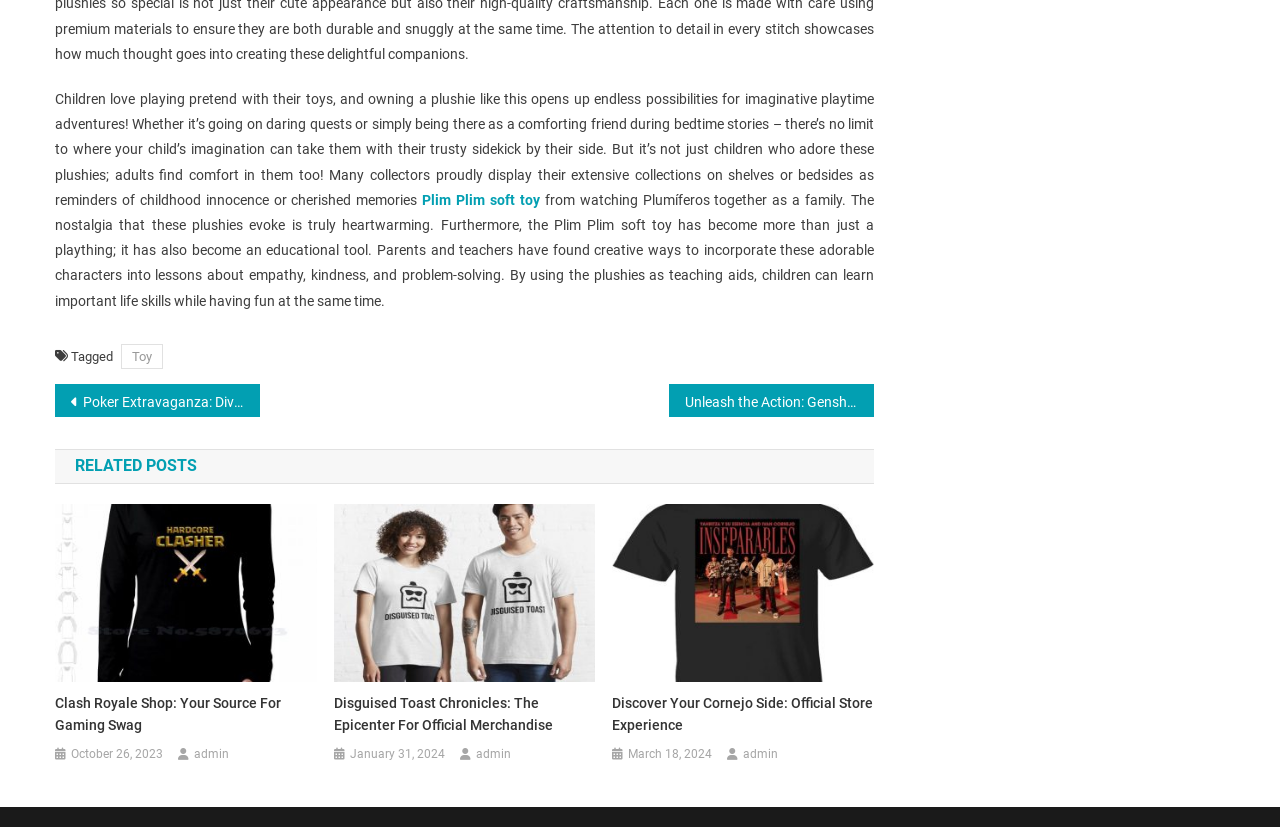Find the bounding box coordinates of the element I should click to carry out the following instruction: "Visit the 'Toy' page".

[0.095, 0.416, 0.127, 0.446]